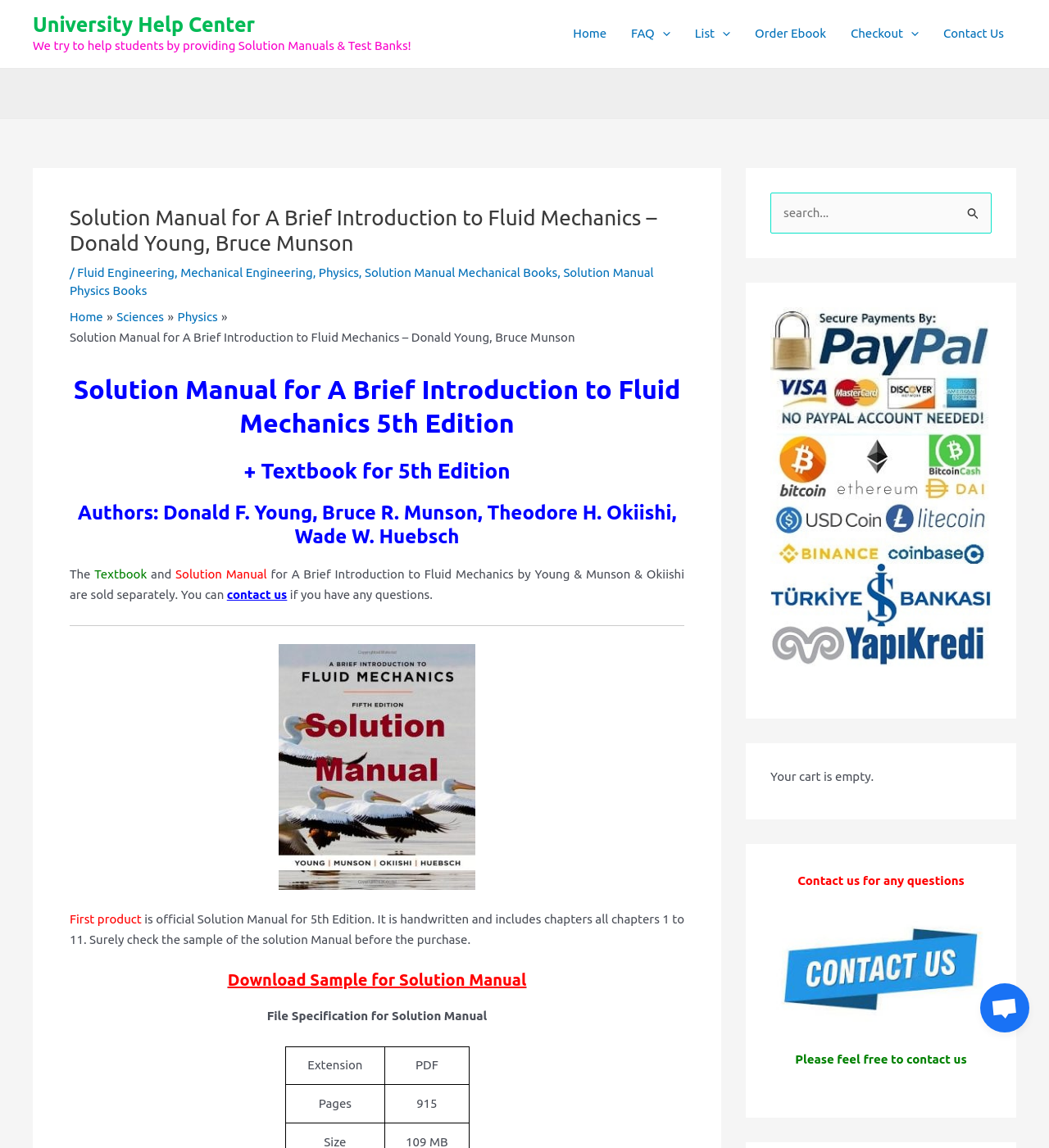Locate the bounding box coordinates of the clickable element to fulfill the following instruction: "Click on the 'Home' link". Provide the coordinates as four float numbers between 0 and 1 in the format [left, top, right, bottom].

[0.535, 0.001, 0.59, 0.058]